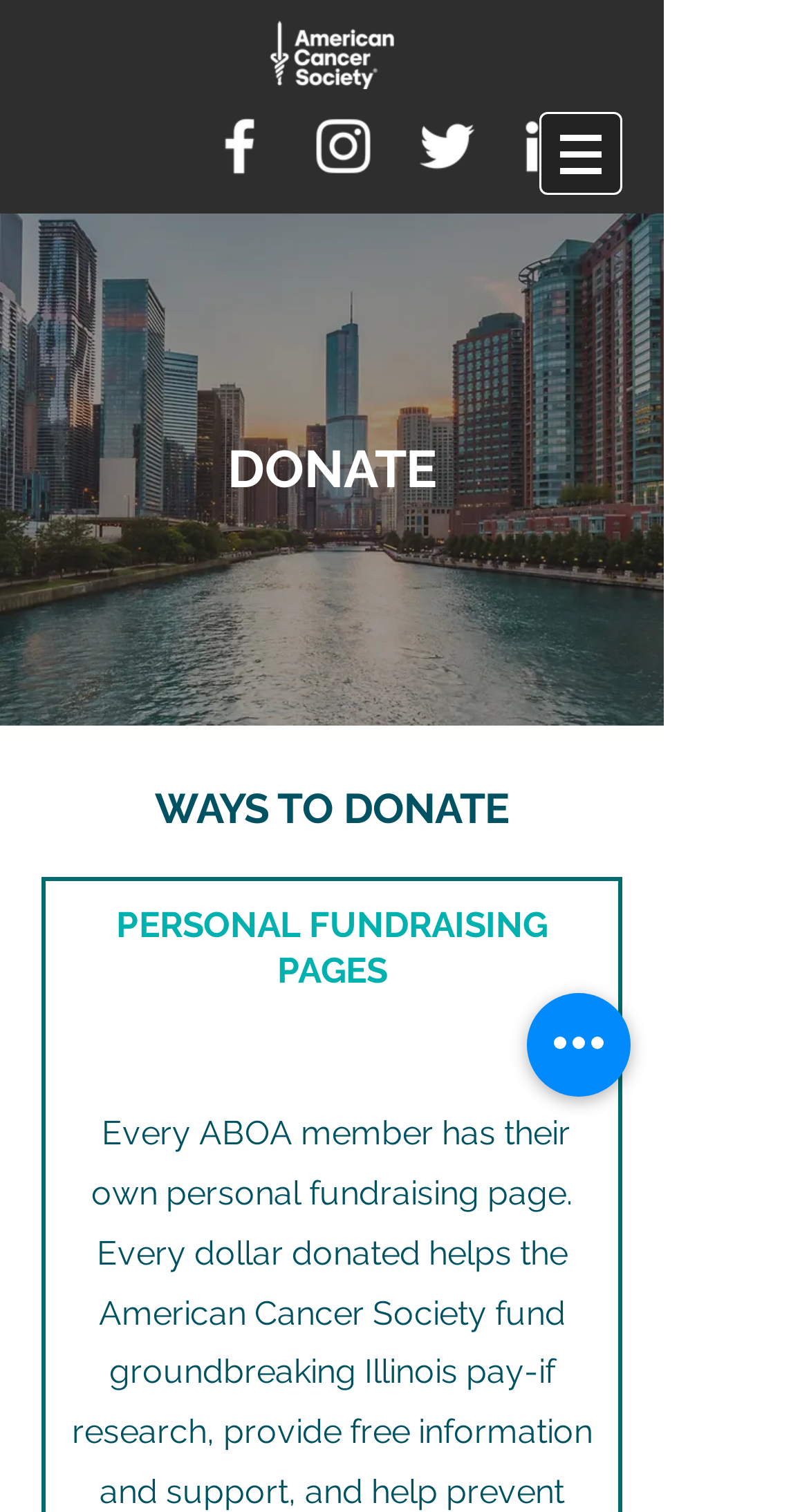Generate a detailed explanation of the webpage's features and information.

The webpage is focused on donating to ACS ABOA Chicago. At the top left, there is a logo image of ACS in white. To the right of the logo, there is a navigation menu labeled "Site" with a dropdown button. Below the navigation menu, there is a social bar with four links to social media platforms: Facebook, Instagram, Twitter, and LinkedIn, each accompanied by its respective icon.

In the middle of the page, there is a large background image that spans most of the width. On top of this background image, there are three headings. The first heading, "DONATE", is prominently displayed. Below it, there is a second heading, "WAYS TO DONATE". Further down, there is a third heading, "PERSONAL FUNDRAISING PAGES". 

At the bottom right, there is a button labeled "Quick actions". Overall, the webpage has a simple and clean layout, with a focus on guiding users to donate to ACS ABOA Chicago.